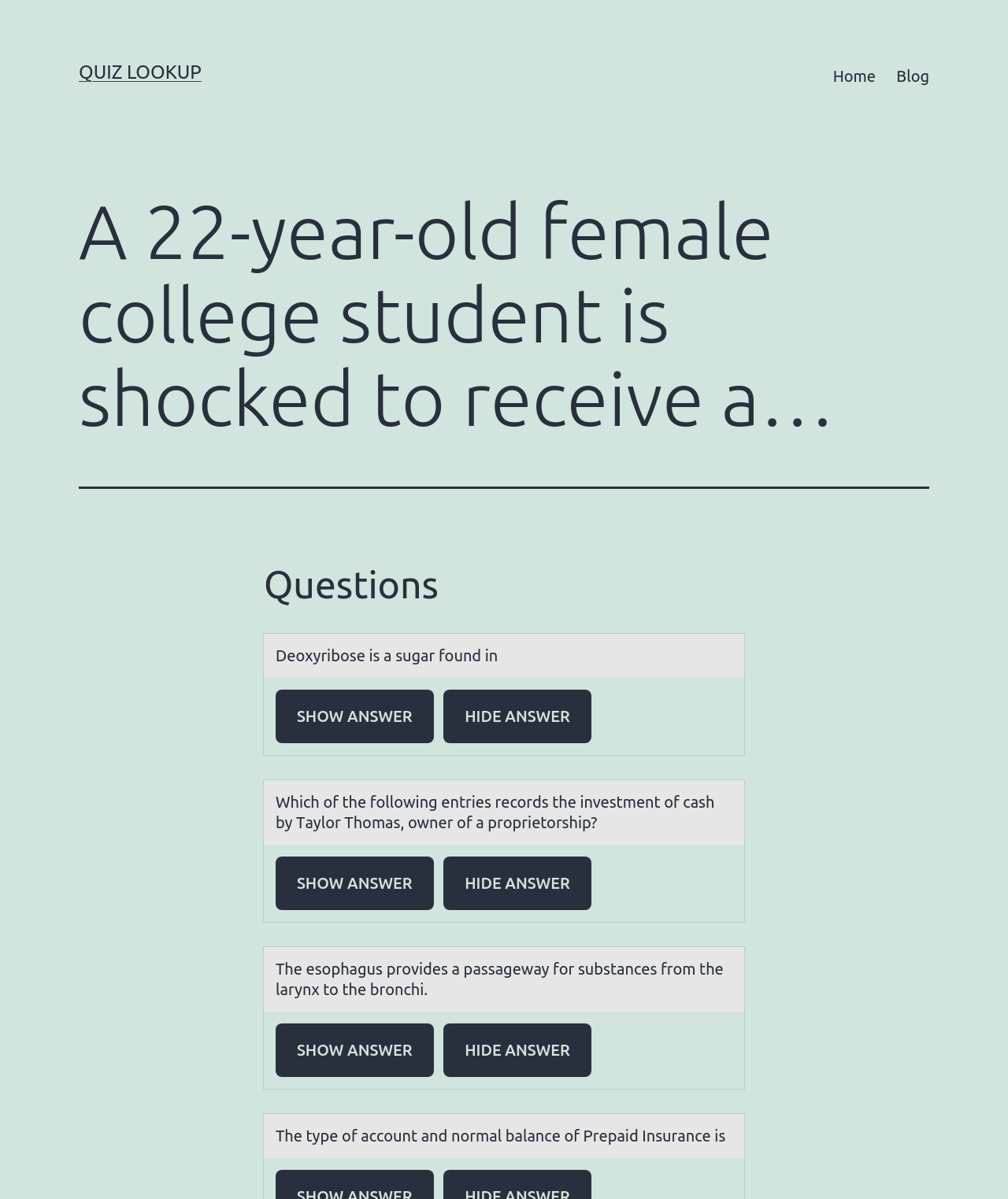Please respond to the question with a concise word or phrase:
What is the topic of the first question?

Deoxyribose